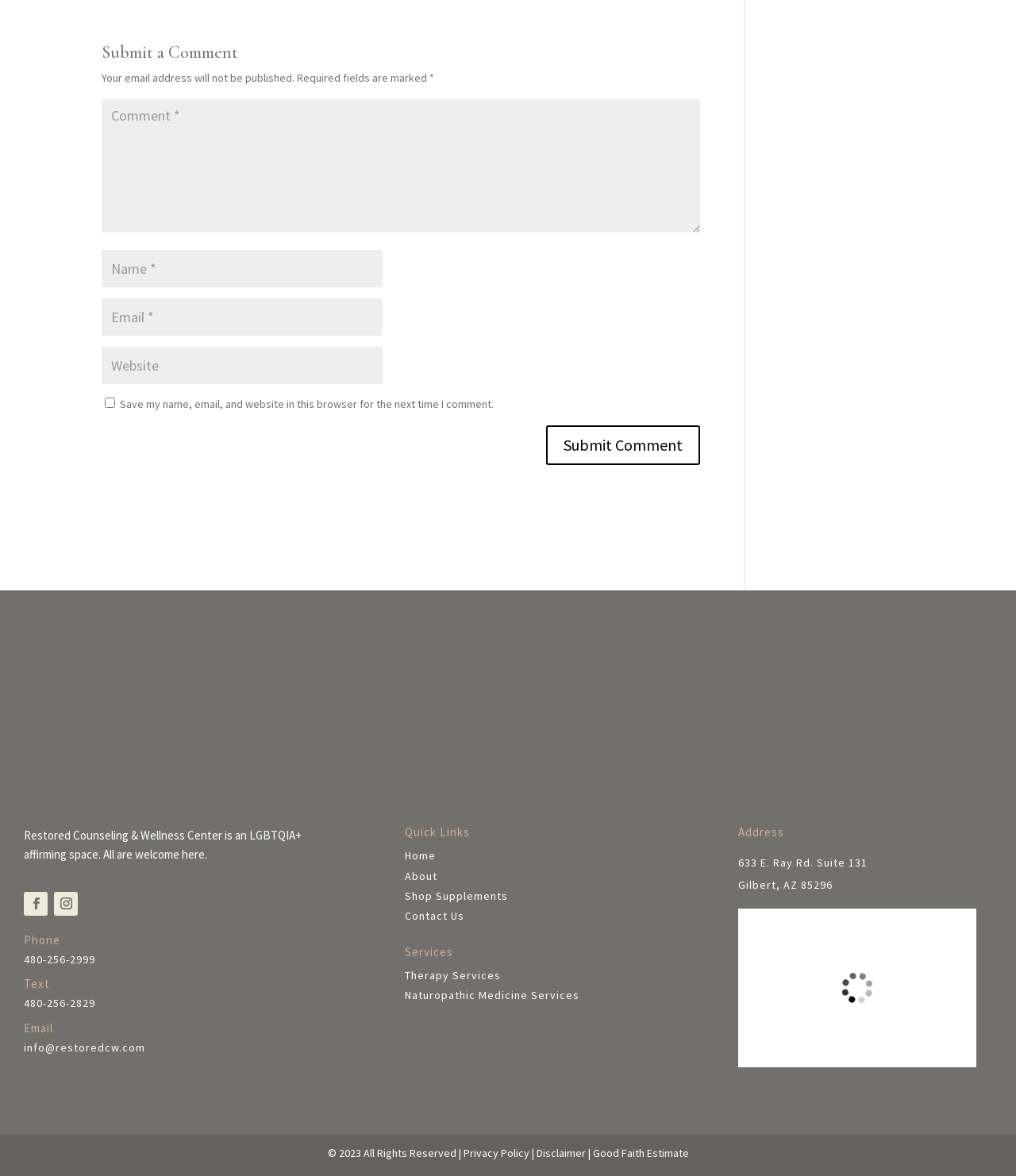Given the following UI element description: "Shop Supplements", find the bounding box coordinates in the webpage screenshot.

[0.399, 0.756, 0.5, 0.768]